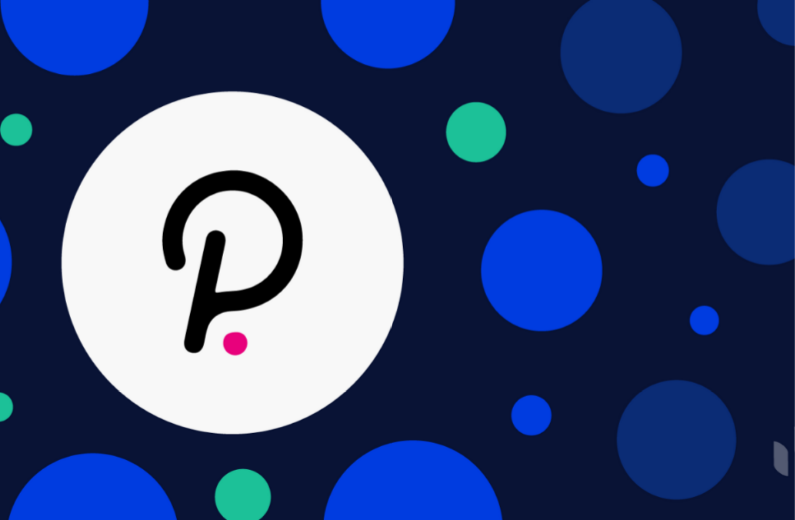What is the purpose of the abstract circles?
Provide a thorough and detailed answer to the question.

The abstract circles in vibrant colors, including shades of blue, green, and teal, surrounding the Polkadot logo contribute to a modern and dynamic aesthetic, aligning with Polkadot's mission to create a cohesive and interconnected blockchain ecosystem.